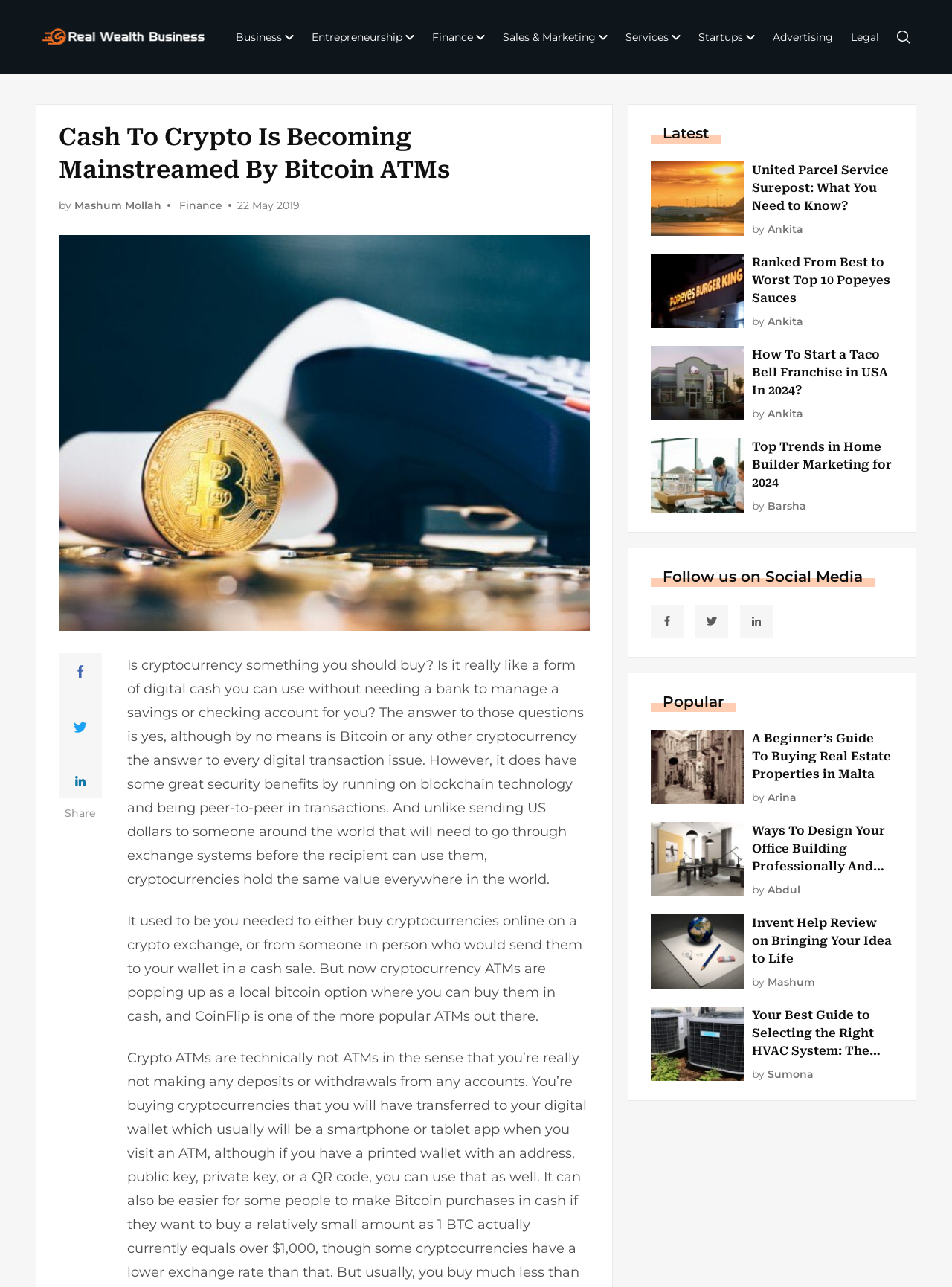Answer this question in one word or a short phrase: What is the topic of the article?

Bitcoin ATMs